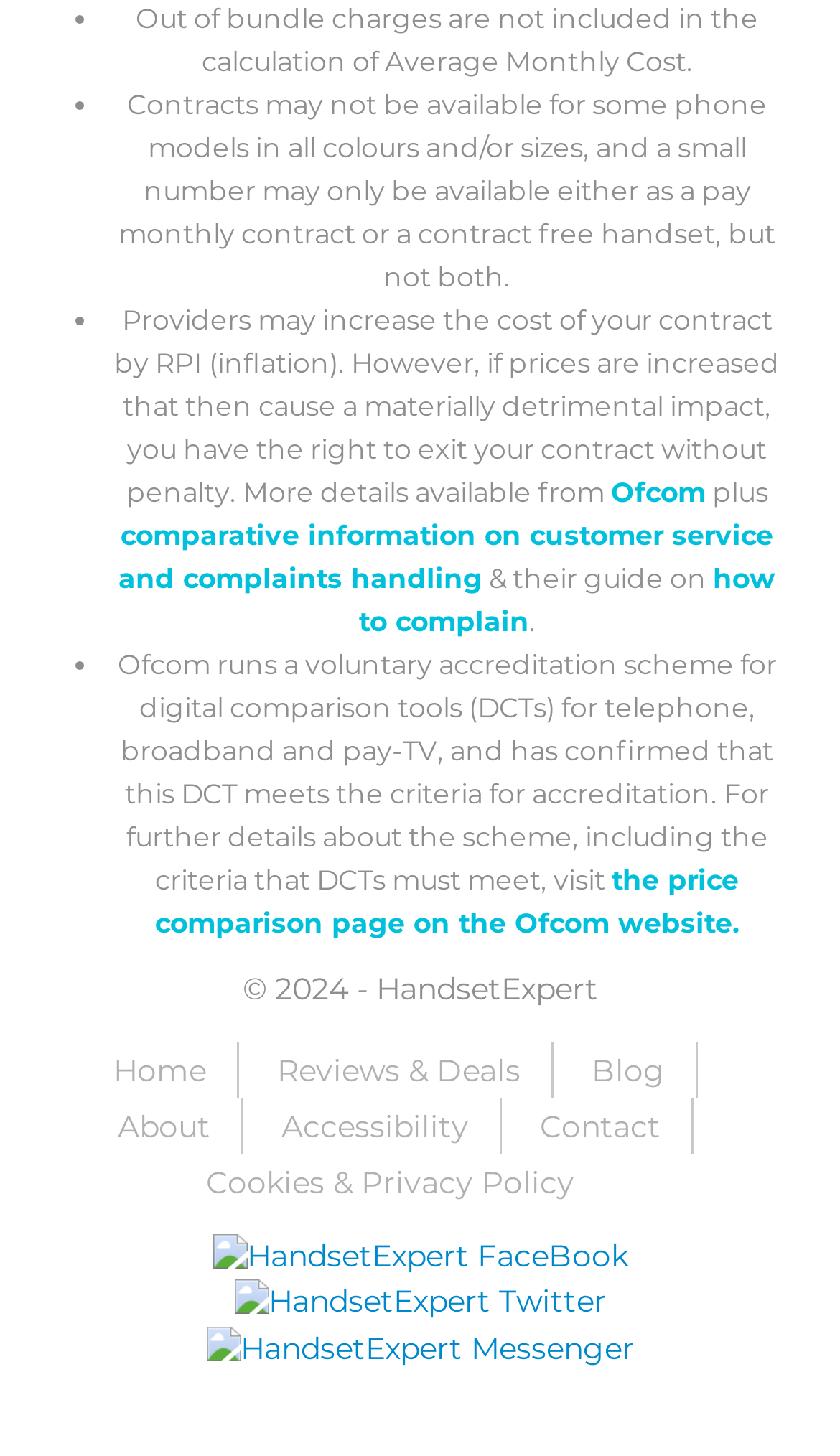Determine the bounding box coordinates of the clickable region to carry out the instruction: "Explore Embroidery".

None